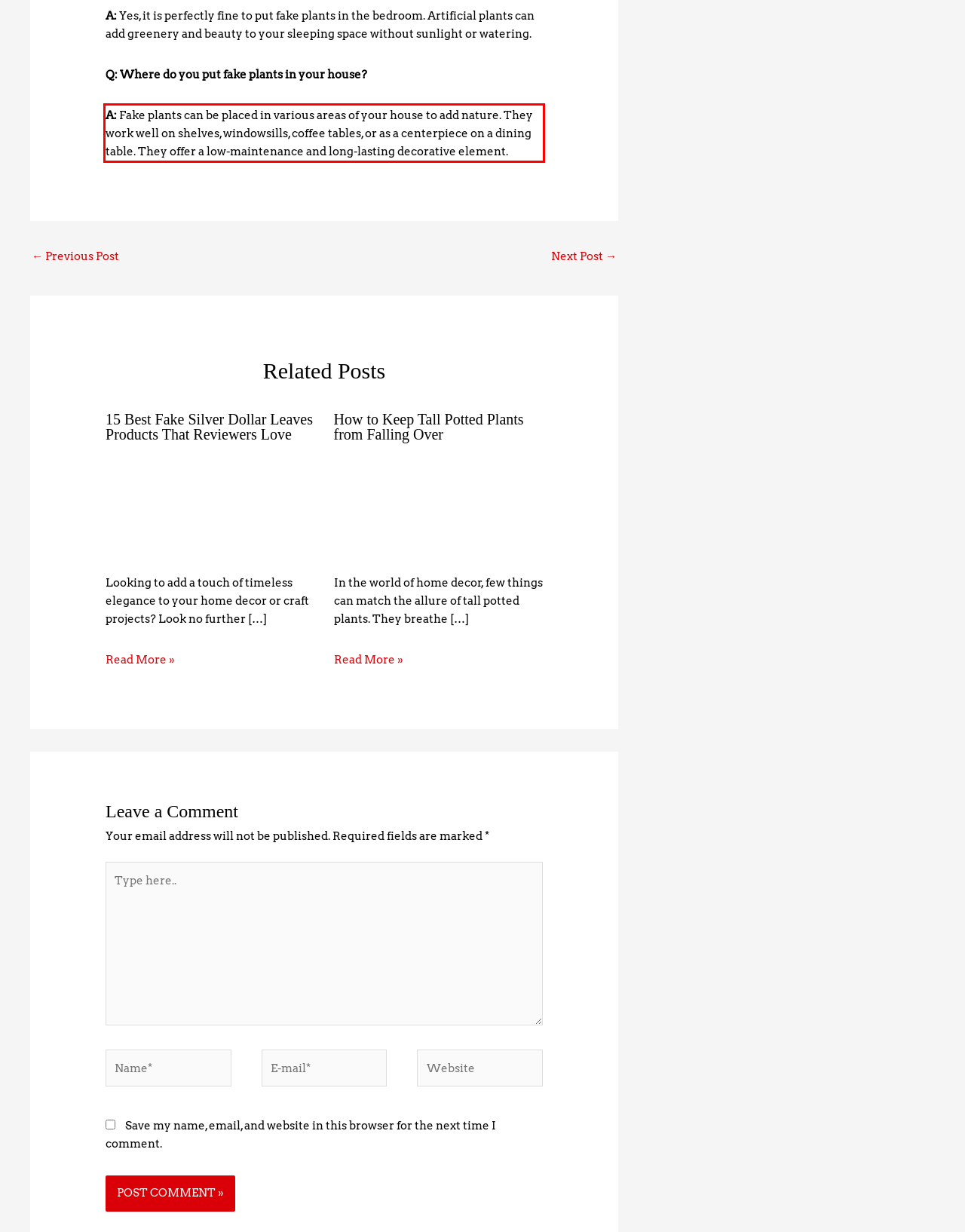Given a screenshot of a webpage containing a red bounding box, perform OCR on the text within this red bounding box and provide the text content.

A: Fake plants can be placed in various areas of your house to add nature. They work well on shelves, windowsills, coffee tables, or as a centerpiece on a dining table. They offer a low-maintenance and long-lasting decorative element.